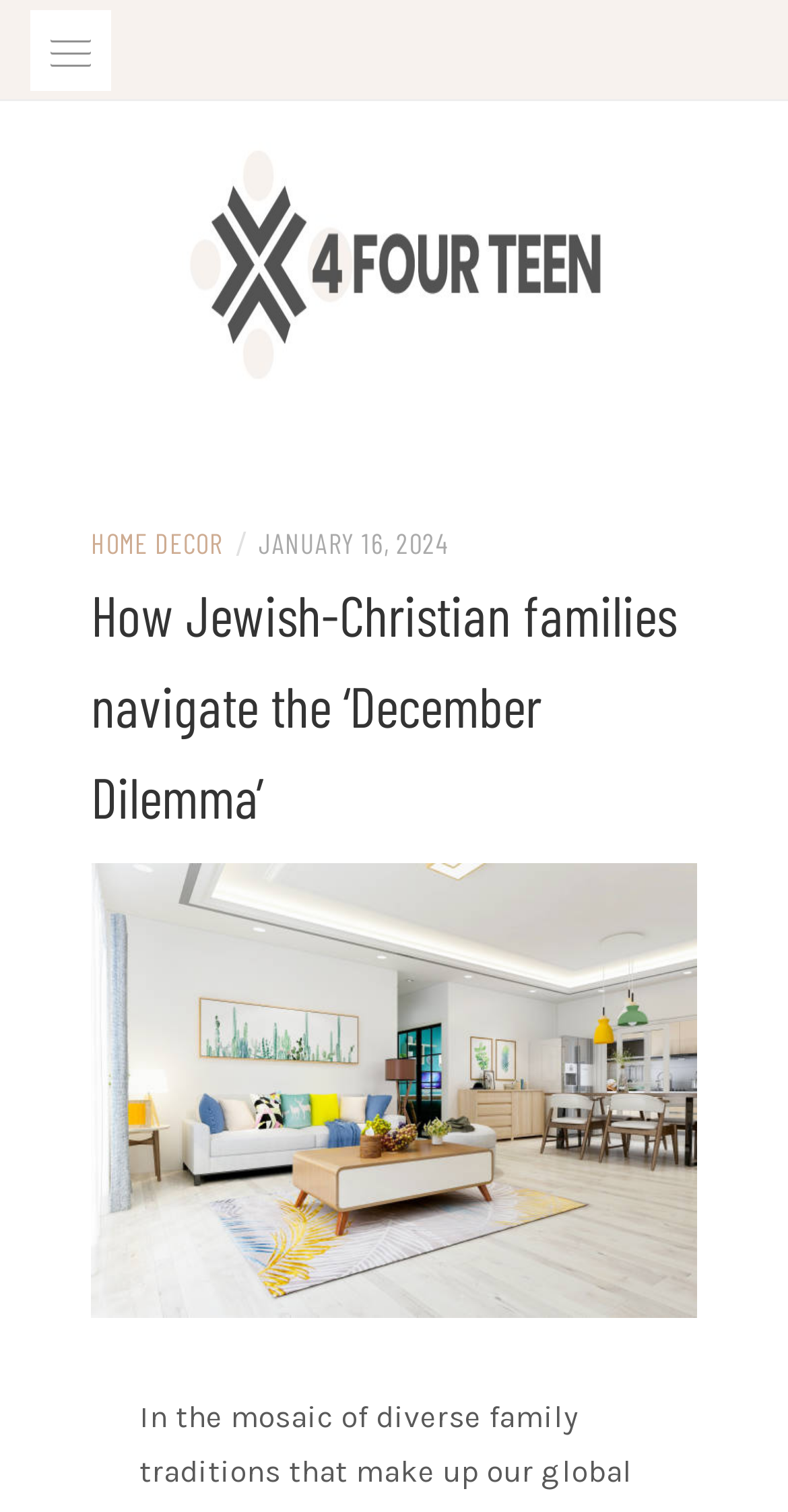Find the bounding box coordinates for the UI element whose description is: "Home Decor". The coordinates should be four float numbers between 0 and 1, in the format [left, top, right, bottom].

[0.115, 0.348, 0.282, 0.37]